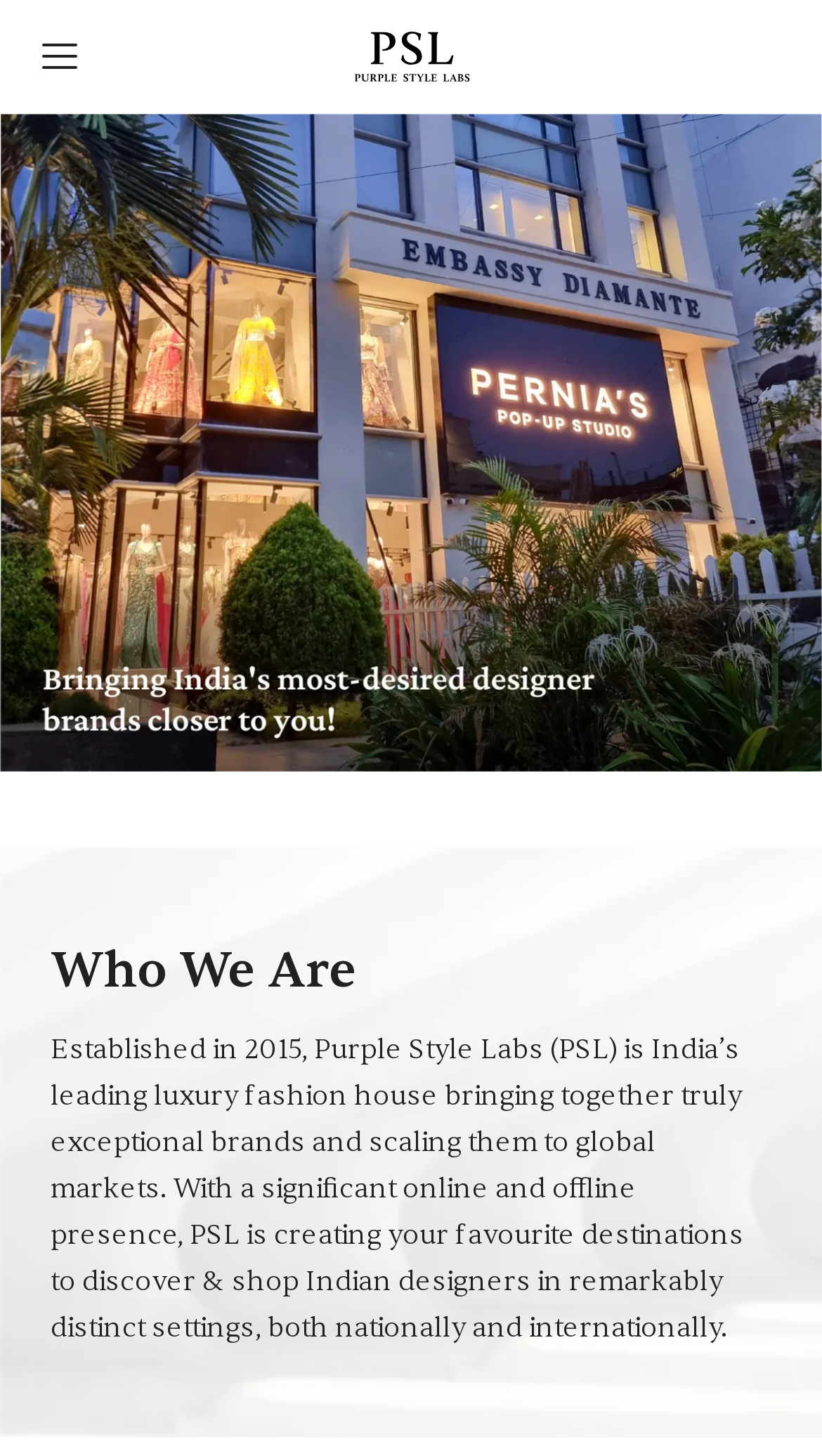What is the name of the luxury fashion house?
Relying on the image, give a concise answer in one word or a brief phrase.

Purple Style Labs